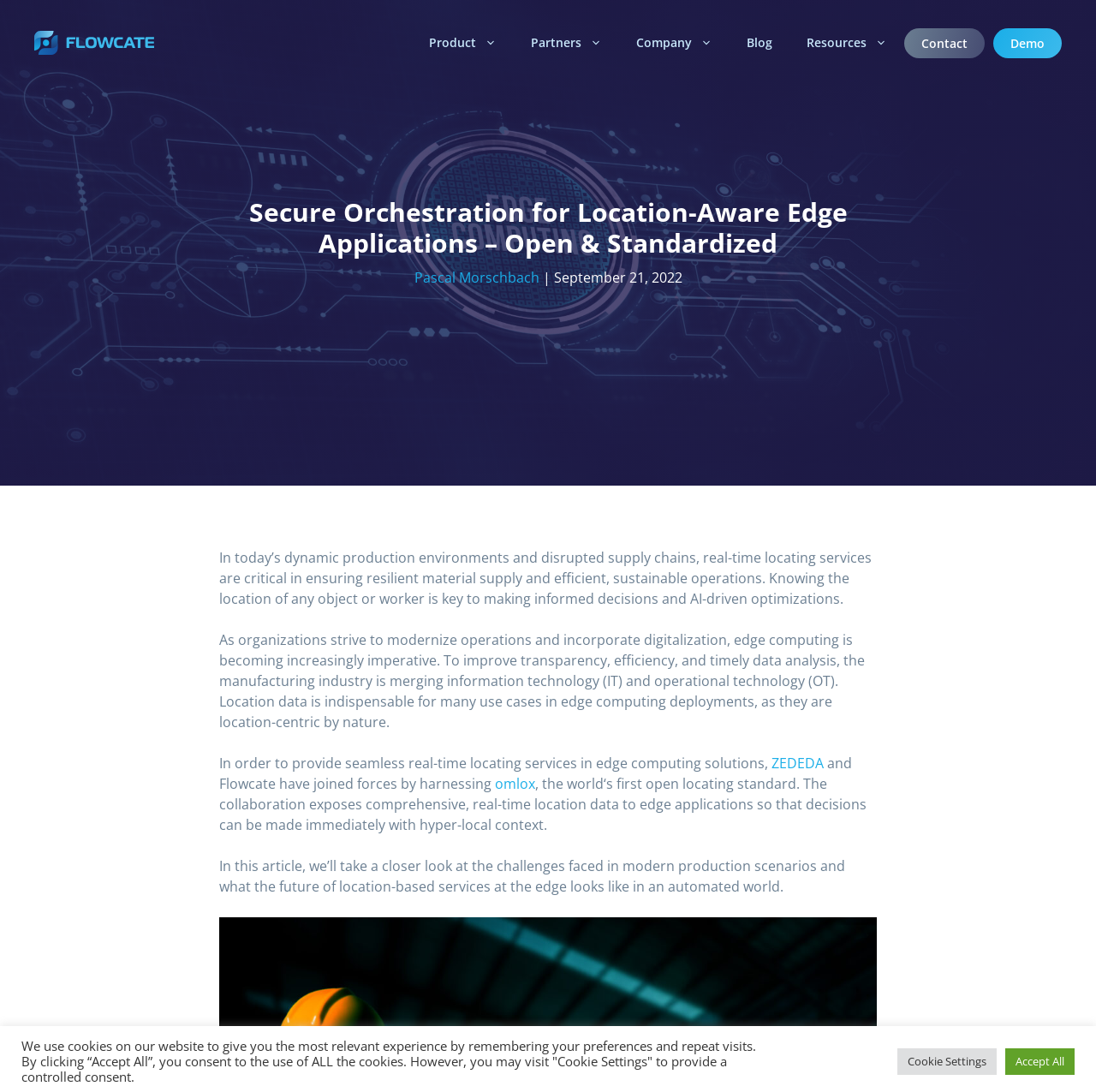Predict the bounding box coordinates of the UI element that matches this description: "Partners". The coordinates should be in the format [left, top, right, bottom] with each value between 0 and 1.

[0.469, 0.016, 0.565, 0.063]